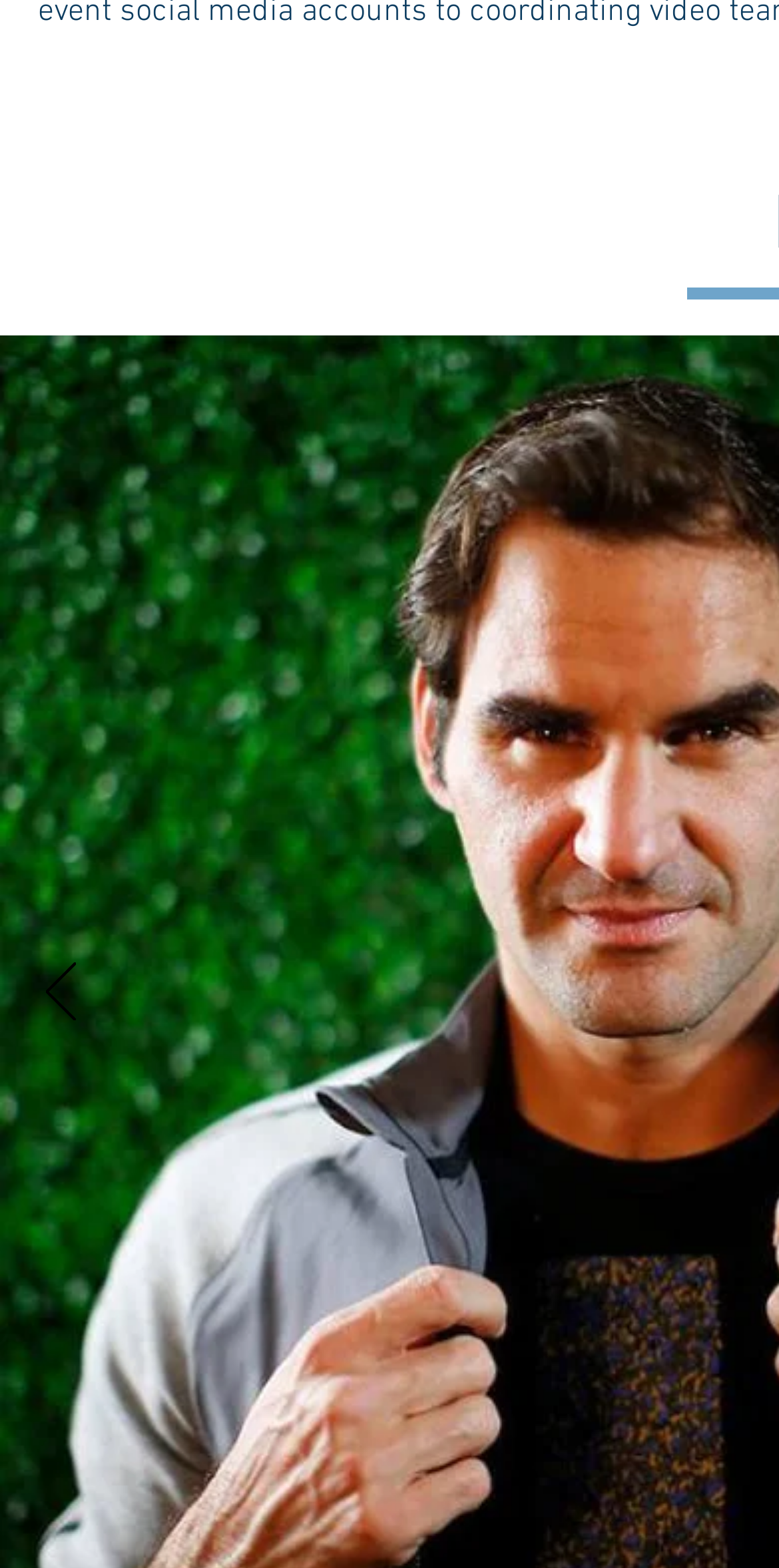Determine the bounding box for the UI element that matches this description: "parent_node: the point aria-label="Previous"".

[0.058, 0.614, 0.096, 0.655]